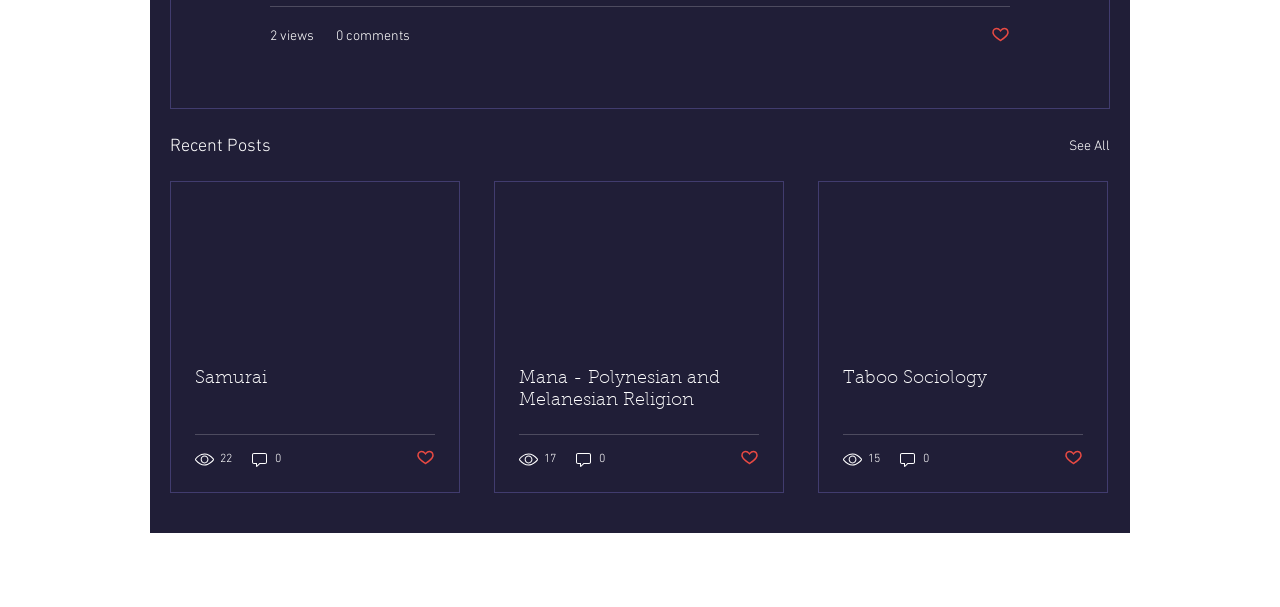Is there a 'See All' button?
Based on the image, please offer an in-depth response to the question.

I searched for a link element with the text 'See All' and found it at [217]. This suggests that there is a 'See All' button on the webpage.